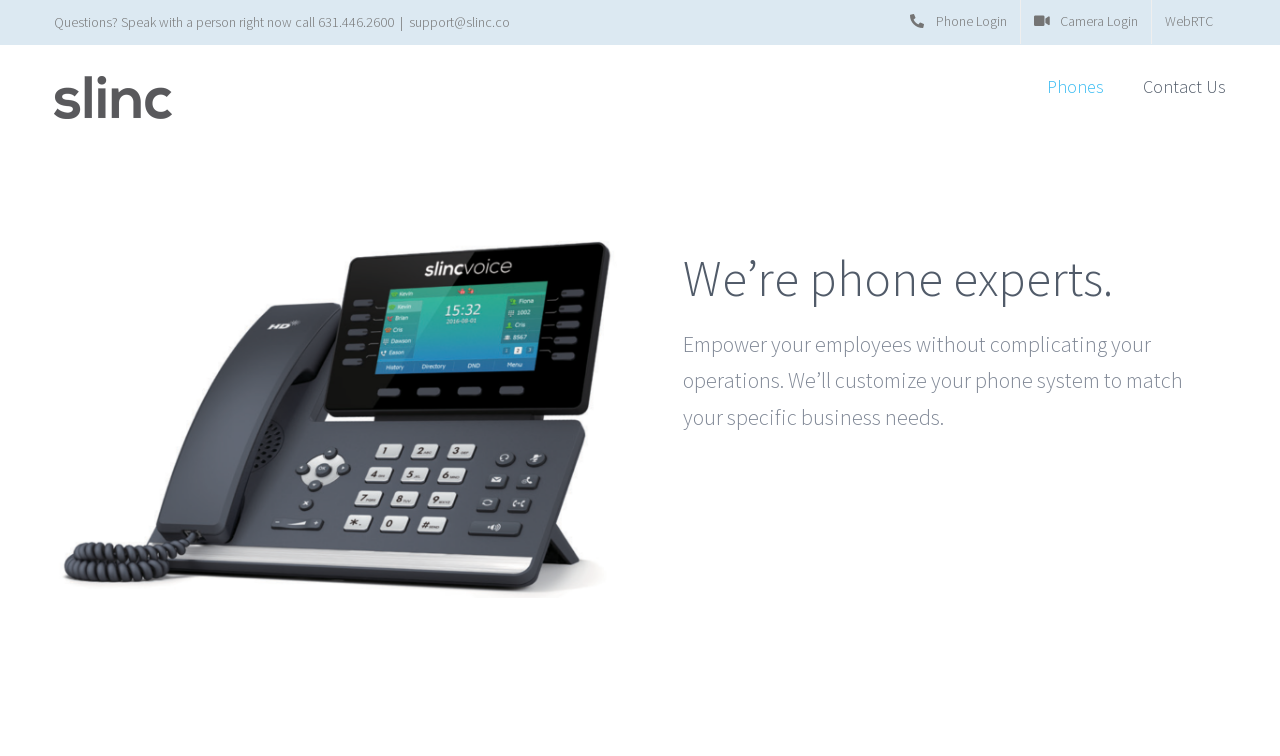Articulate a detailed summary of the webpage's content and design.

The webpage is about SLINC, a company that provides businesses with voice and data communications equipment, software, and network infrastructure maintenance. 

At the top left of the page, there is a phone number, 631.446.2600, with an invitation to speak with a person right now. Next to it, there is a vertical line separator, followed by a link to 'support@slinc.co'. 

On the top right, there is a secondary menu with three links: 'Phone Login', 'Camera Login', and 'WebRTC'. 

Below the secondary menu, there is the SLINC logo, which is an image. 

To the right of the logo, there is a main menu with two links: 'Phones' and 'Contact Us'. The 'Phones' link has a dropdown menu. 

Below the main menu, there is a large image of a Yealink phone. 

Next to the phone image, there is a heading that reads 'We’re phone experts.' Below the heading, there is a paragraph of text that explains how SLINC can customize phone systems to match specific business needs.